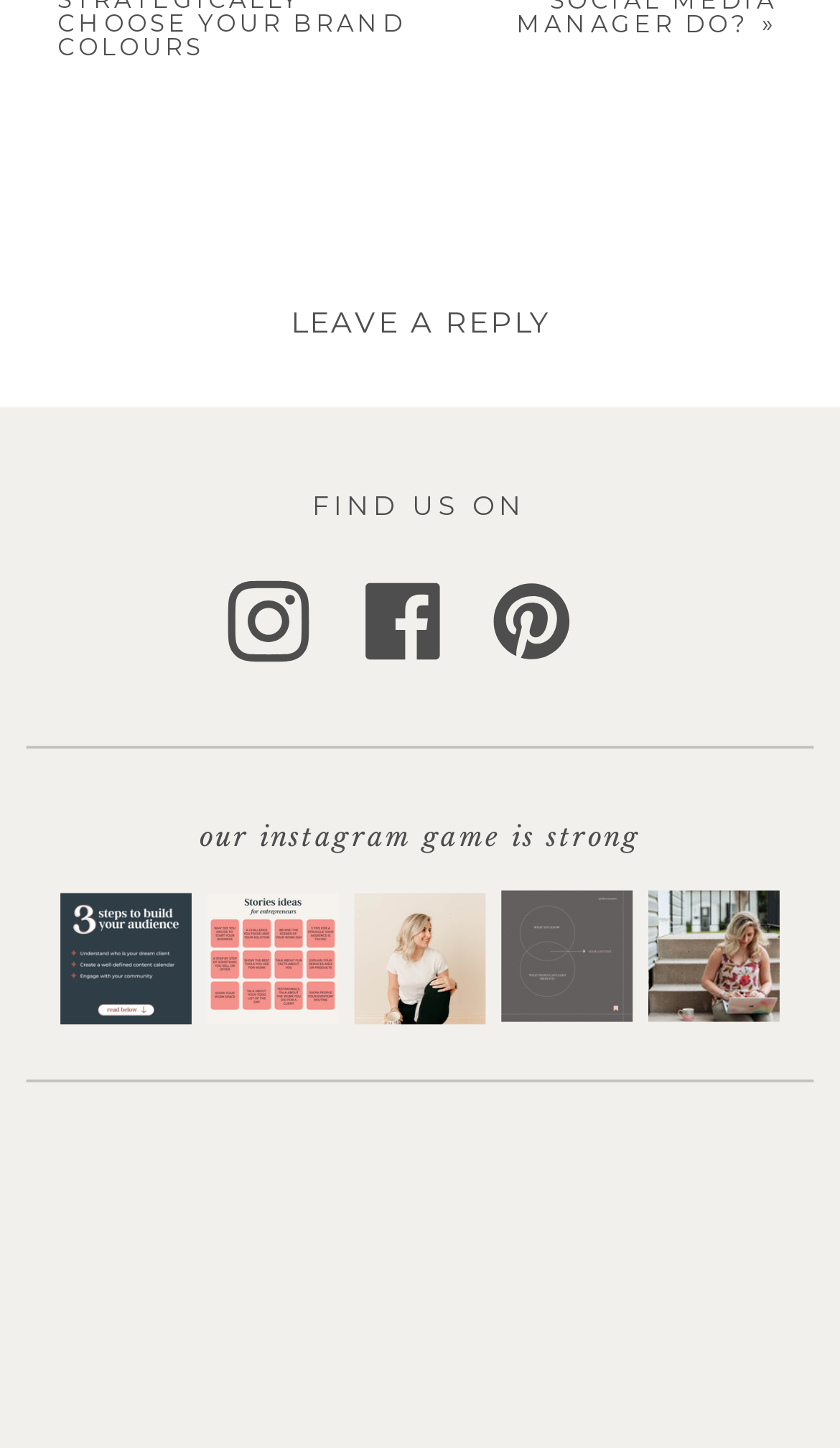Predict the bounding box coordinates of the area that should be clicked to accomplish the following instruction: "enter your name". The bounding box coordinates should consist of four float numbers between 0 and 1, i.e., [left, top, right, bottom].

[0.212, 0.896, 0.788, 0.943]